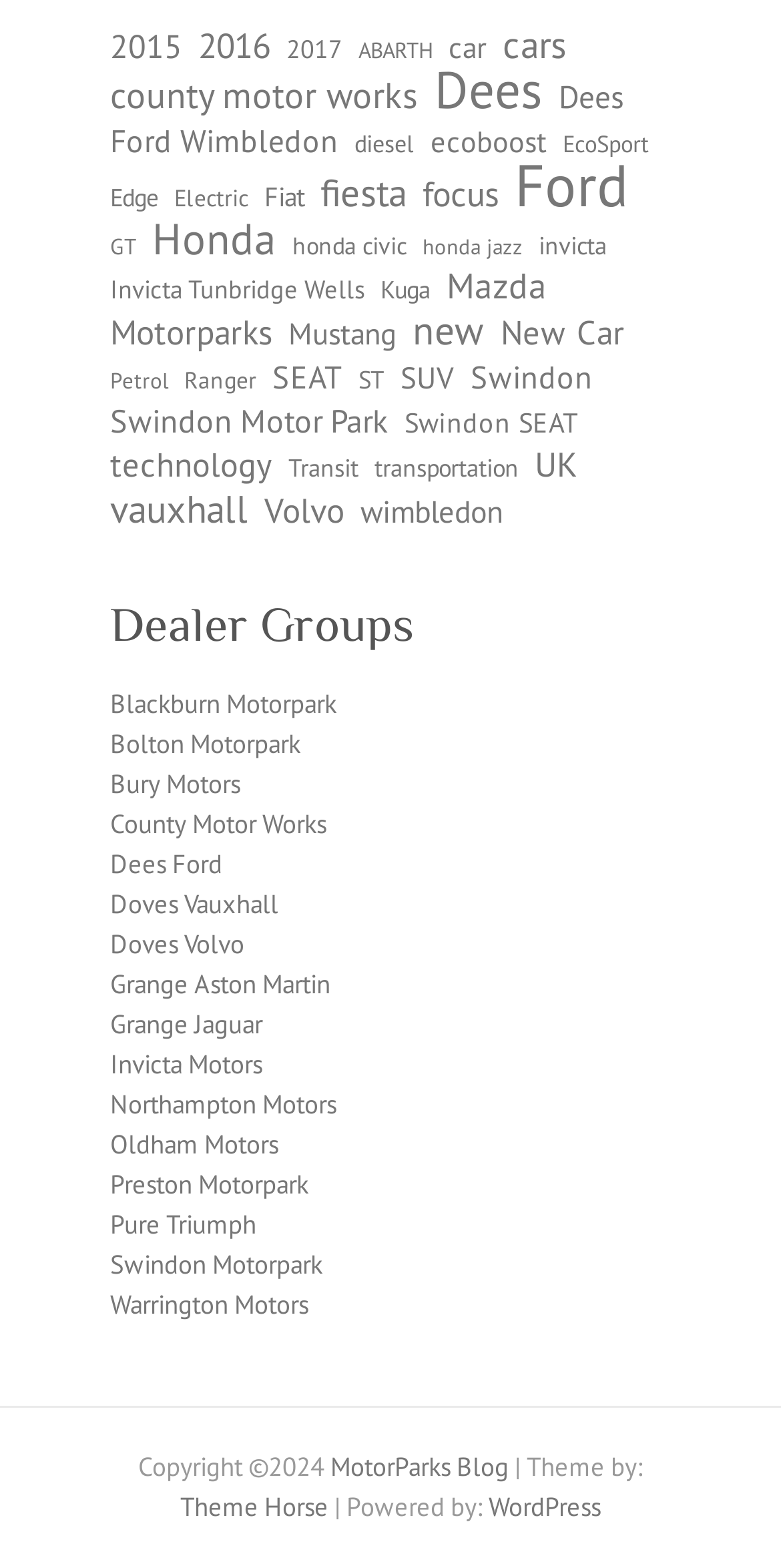Show me the bounding box coordinates of the clickable region to achieve the task as per the instruction: "click on 2015".

[0.141, 0.003, 0.233, 0.056]